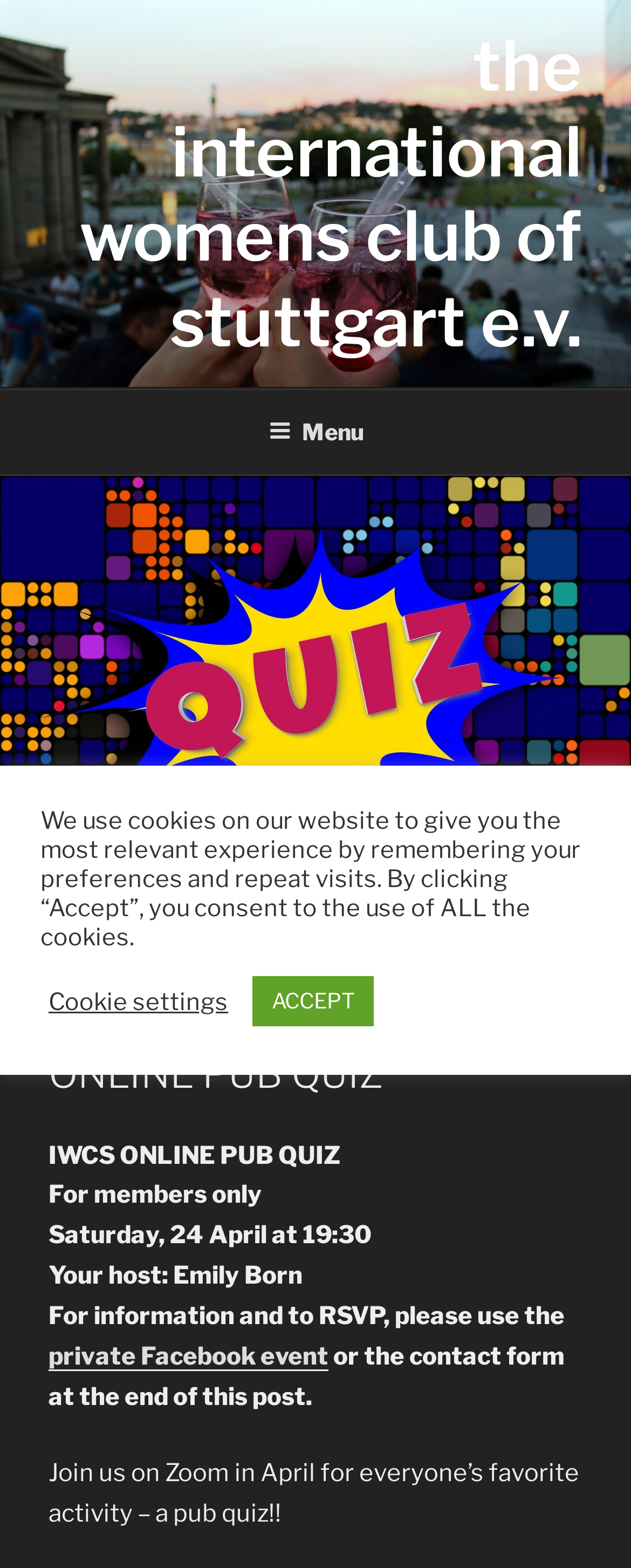Can you identify and provide the main heading of the webpage?

MEMBERS ONLY: IWCS ONLINE PUB QUIZ